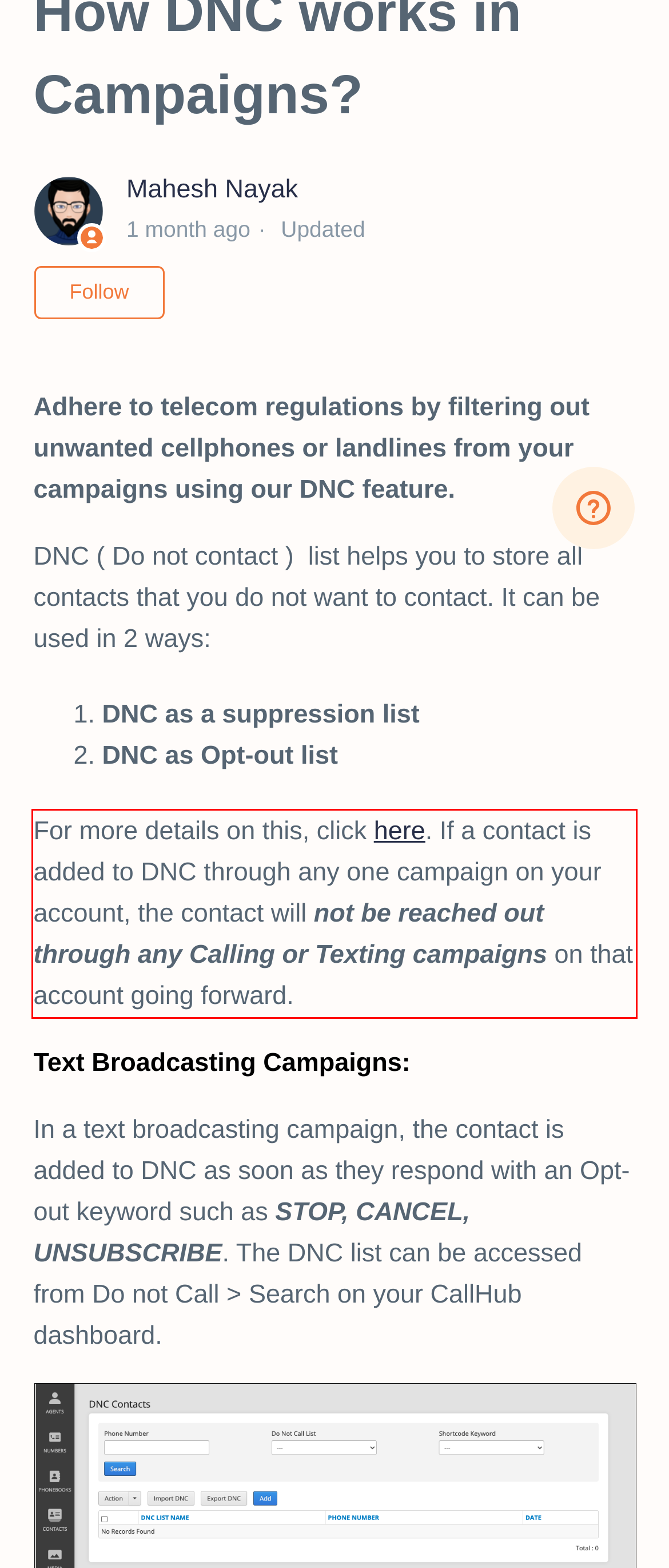Given a screenshot of a webpage with a red bounding box, please identify and retrieve the text inside the red rectangle.

For more details on this, click here. If a contact is added to DNC through any one campaign on your account, the contact will not be reached out through any Calling or Texting campaigns on that account going forward.